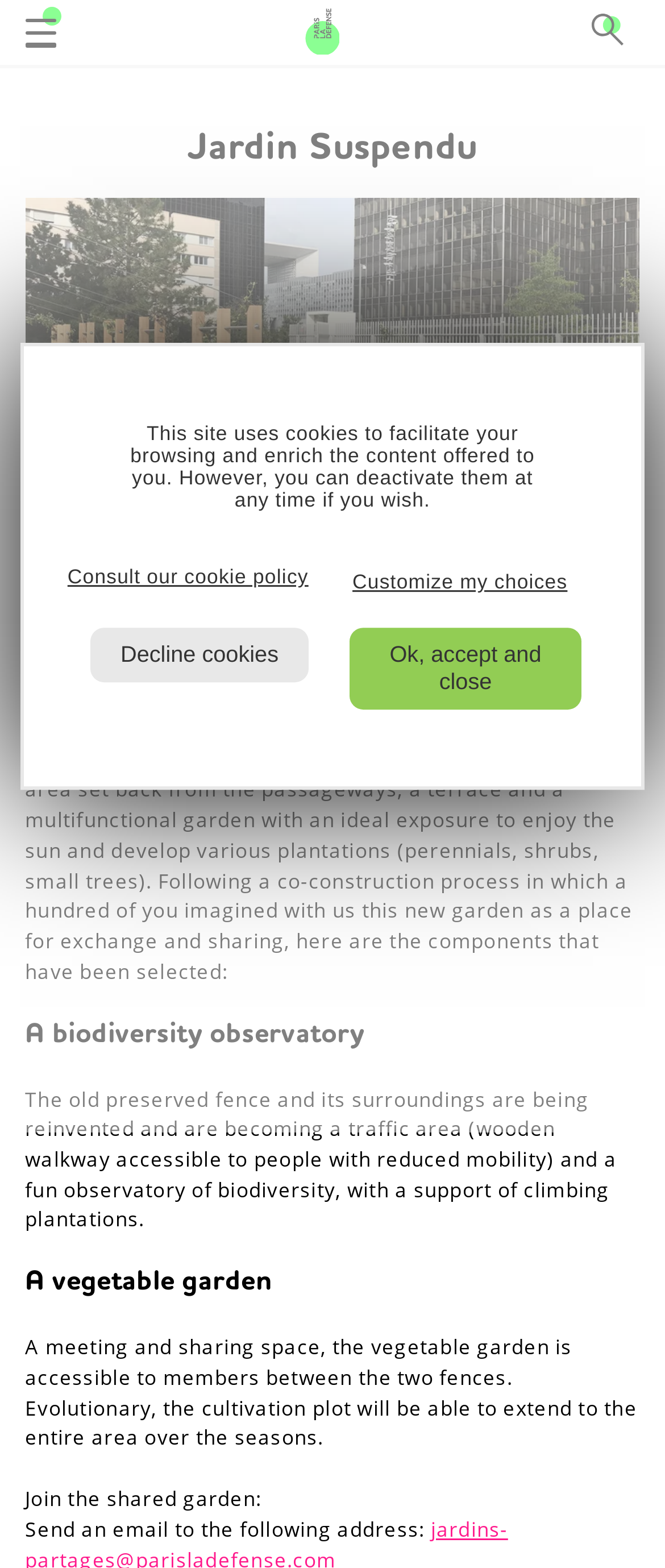Answer the question with a brief word or phrase:
When was the Jardin Suspendu inaugurated?

16 October 2019